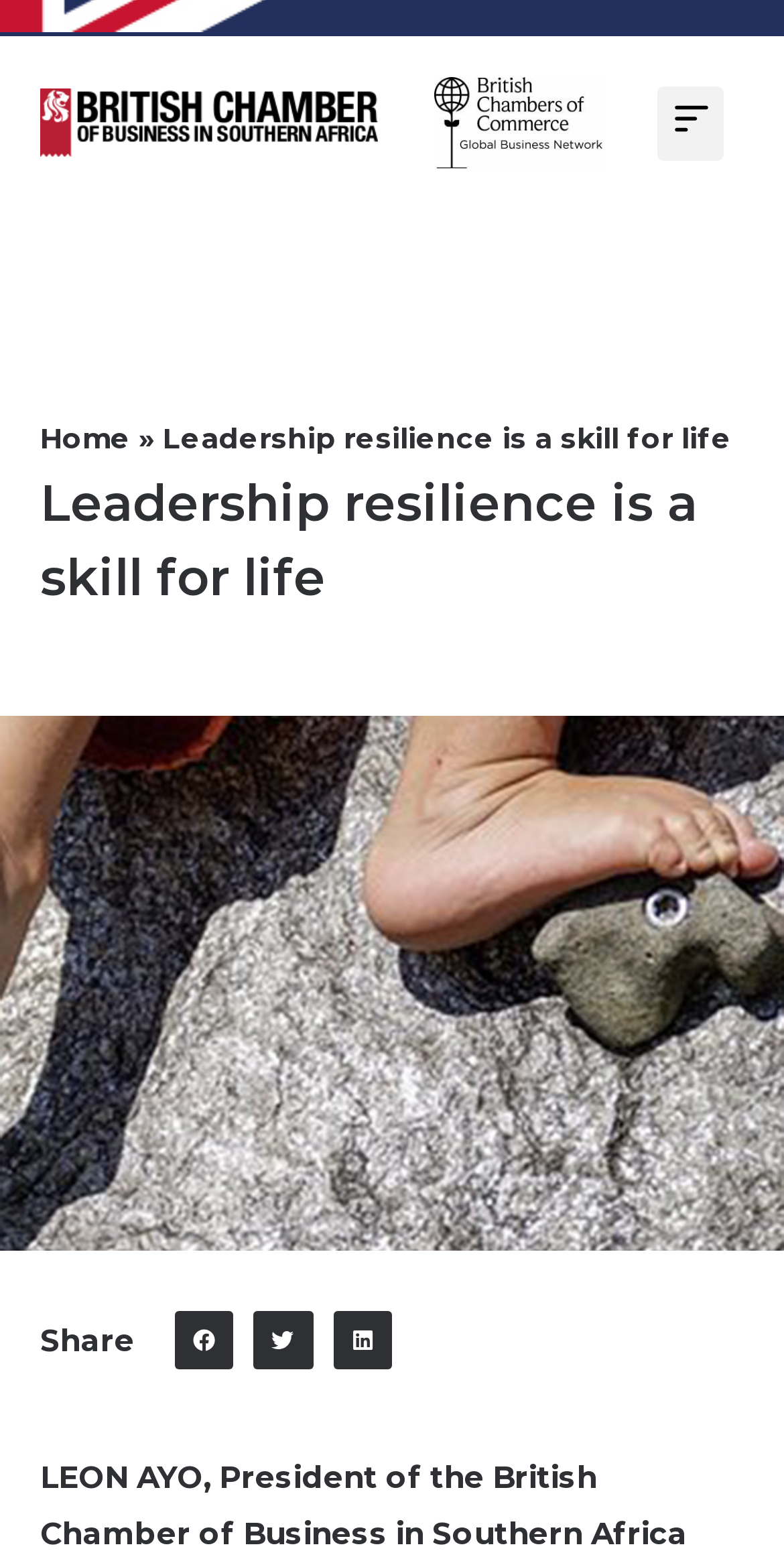Please provide the bounding box coordinates for the UI element as described: "Menu". The coordinates must be four floats between 0 and 1, represented as [left, top, right, bottom].

[0.838, 0.055, 0.923, 0.102]